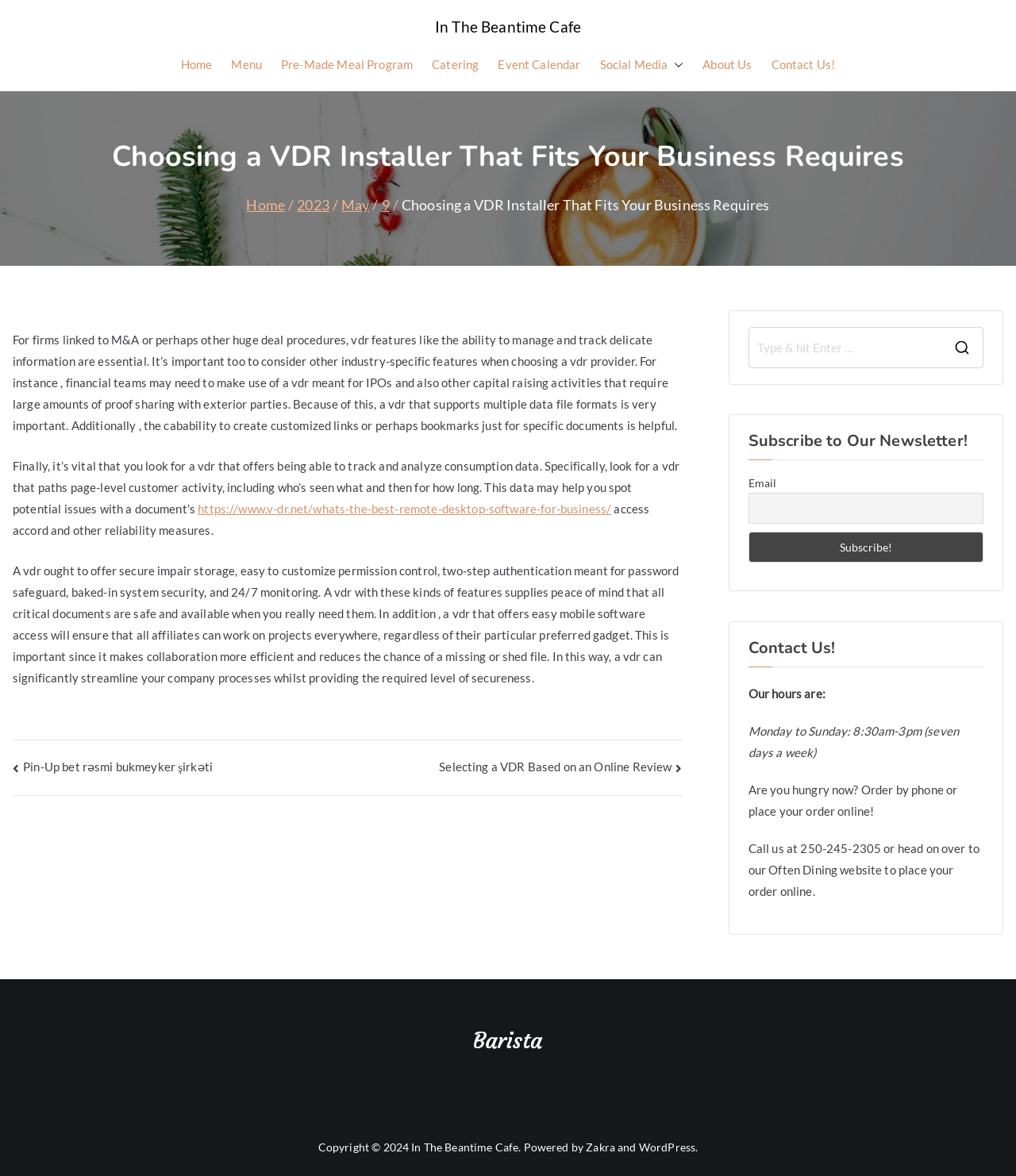Give a one-word or short phrase answer to this question: 
What is the topic of the main article?

Choosing a VDR Installer